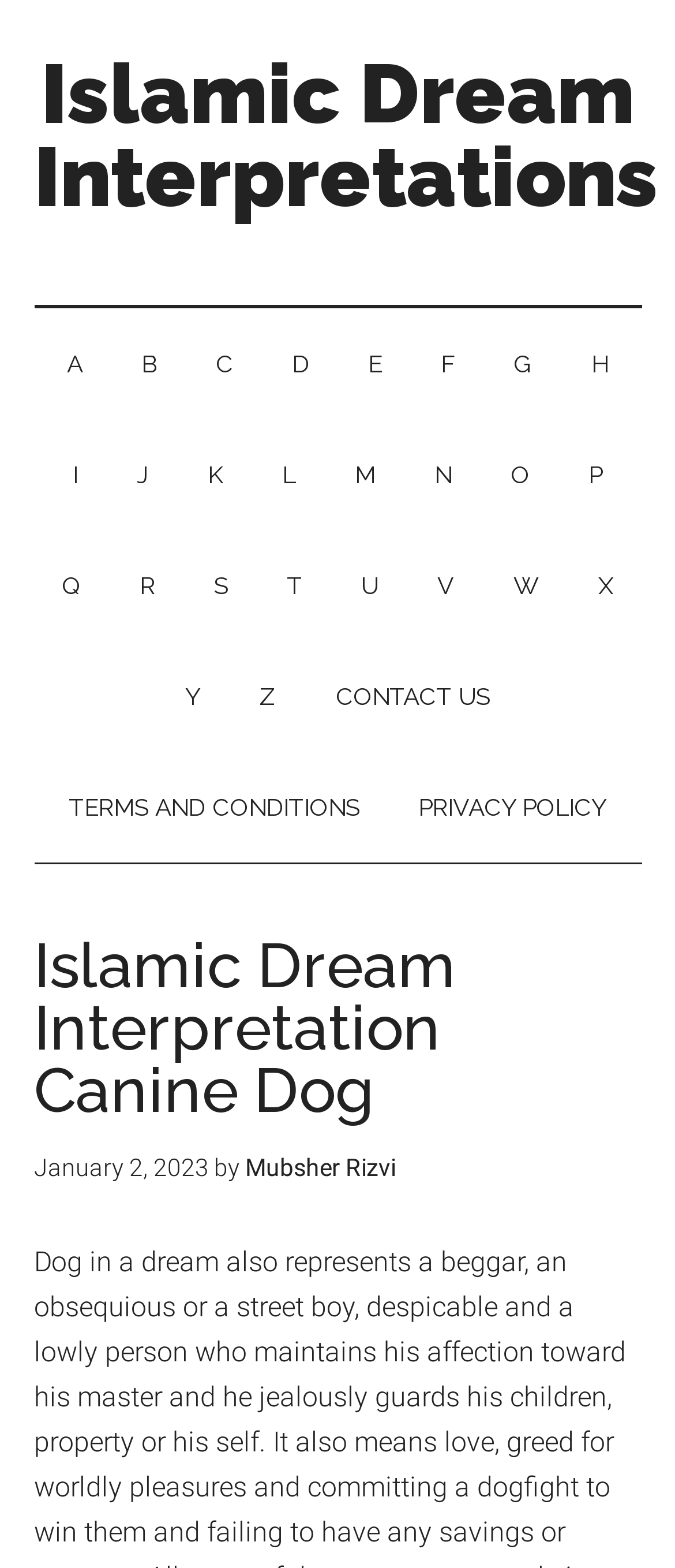Given the element description: "Terms and Conditions", predict the bounding box coordinates of the UI element it refers to, using four float numbers between 0 and 1, i.e., [left, top, right, bottom].

[0.063, 0.479, 0.571, 0.55]